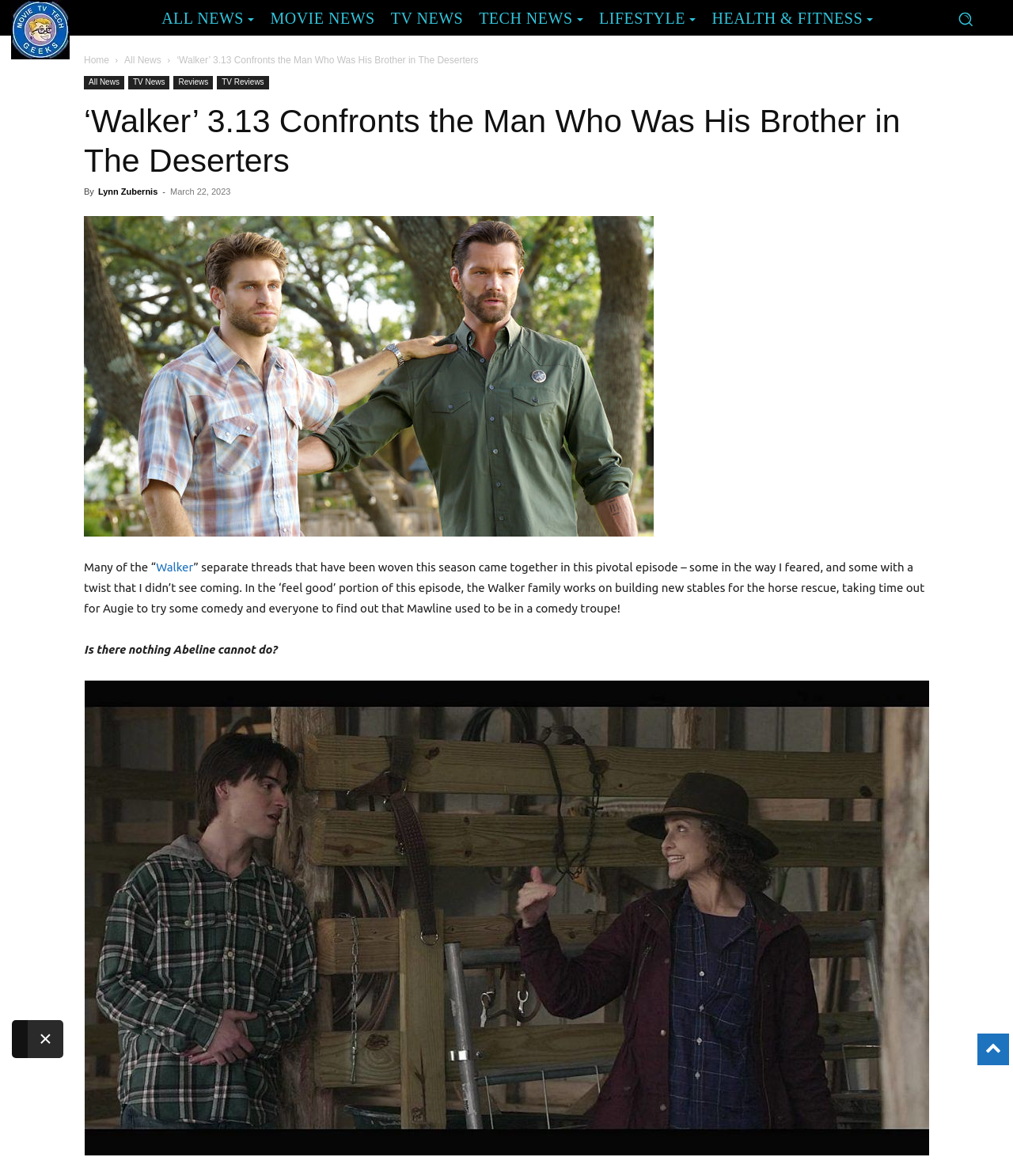Can you provide the bounding box coordinates for the element that should be clicked to implement the instruction: "View the image of Walker 3.13 The Deserters"?

[0.083, 0.184, 0.645, 0.456]